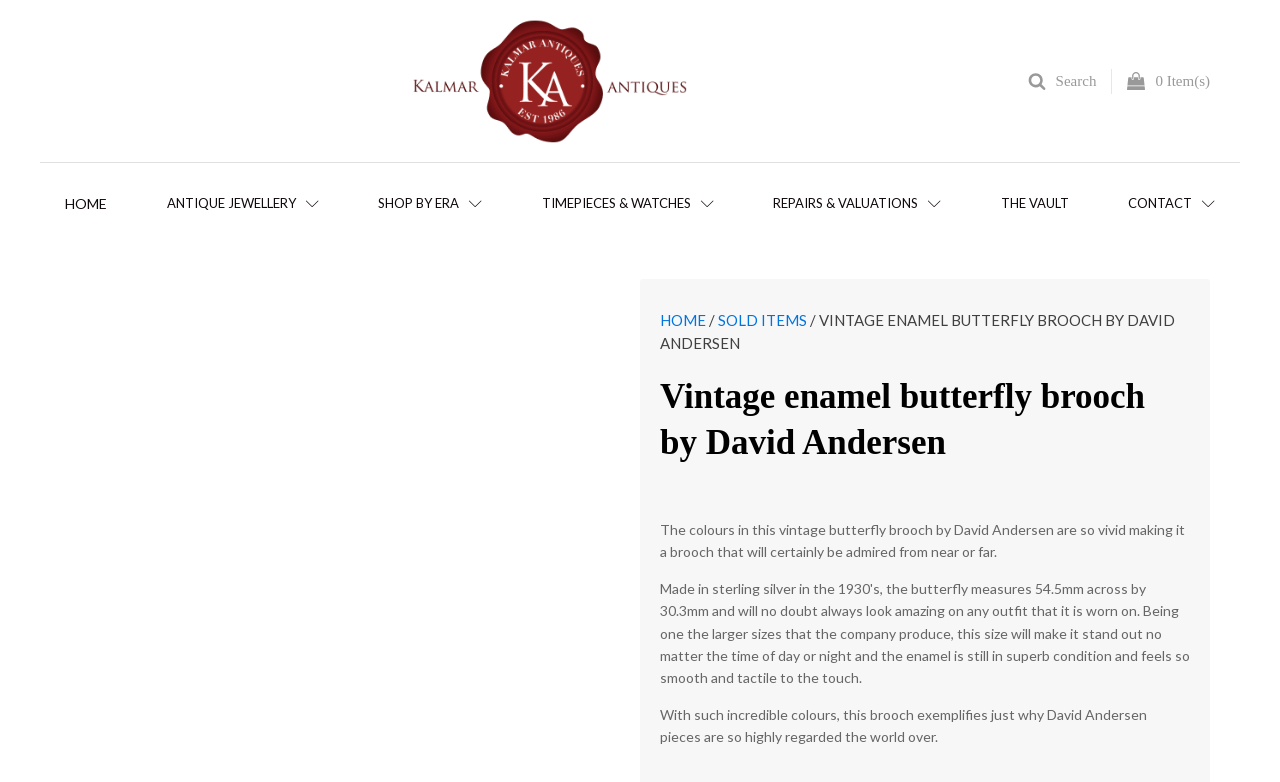What is the name of the antique shop?
Look at the screenshot and provide an in-depth answer.

I found the answer by looking at the logo link at the top left corner of the webpage, which says 'logo kalmar antiques'. This suggests that the antique shop's name is Kalmar Antiques.